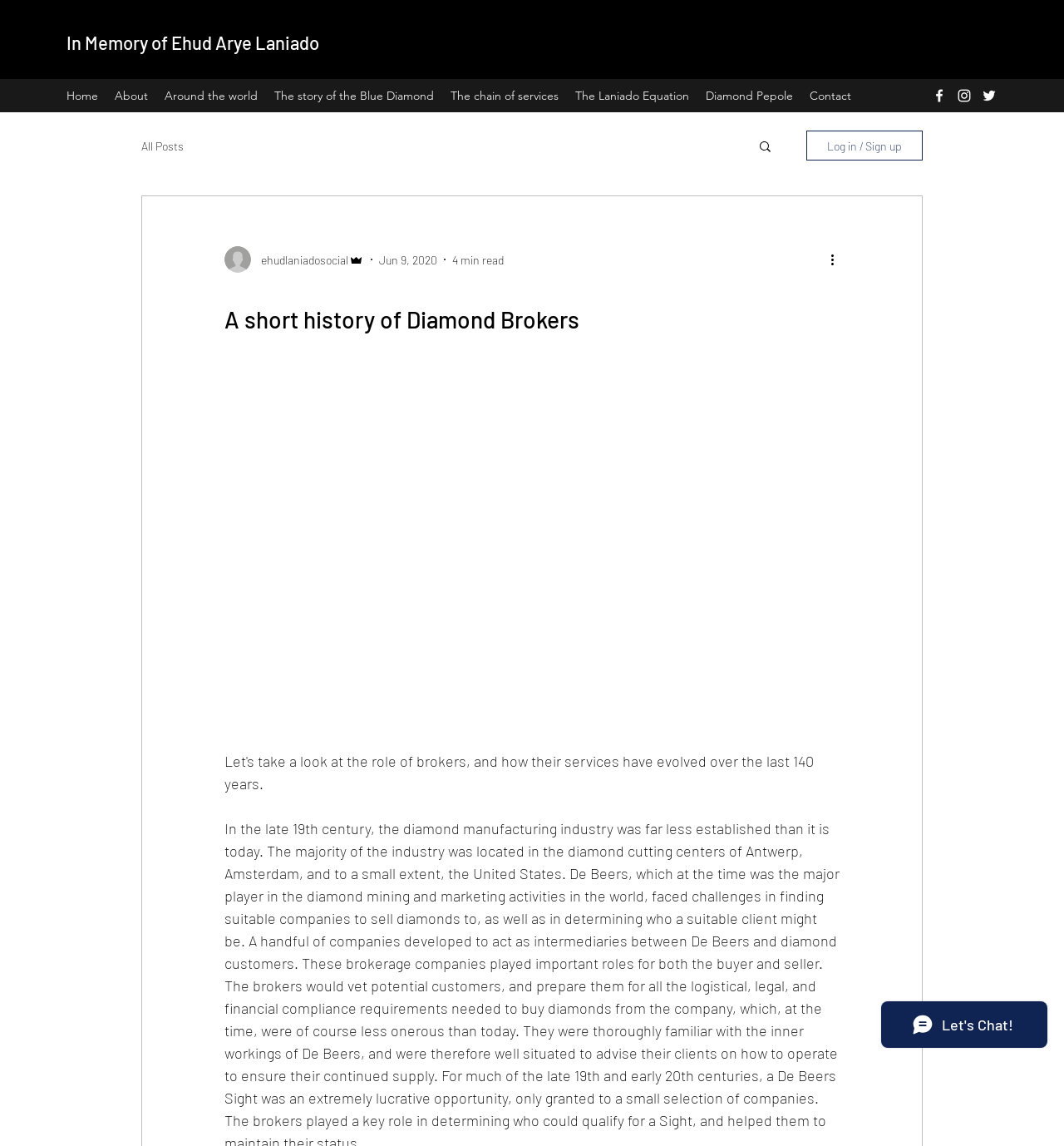Summarize the webpage with a detailed and informative caption.

This webpage is about the history of diamond brokers, with a focus on their evolution over the last 140 years. At the top, there is a navigation bar with several links, including "Home", "About", "Around the world", and others. Below the navigation bar, there is a social media section with links to Facebook, Instagram, and Twitter, each accompanied by an icon.

To the left of the social media section, there is a blog navigation area with a link to "All Posts" and a search button. Below the search button, there is a "Log in / Sign up" button, accompanied by a writer's picture and some additional information.

The main content of the webpage is a lengthy article titled "A short history of Diamond Brokers". The article begins with a heading and is followed by a block of text that describes the early days of the diamond manufacturing industry. The text explains how De Beers, a major player in the diamond mining and marketing industry, faced challenges in finding suitable companies to sell diamonds to, and how brokerage companies developed to act as intermediaries between De Beers and diamond customers.

At the bottom right of the webpage, there is a Wix Chat iframe.